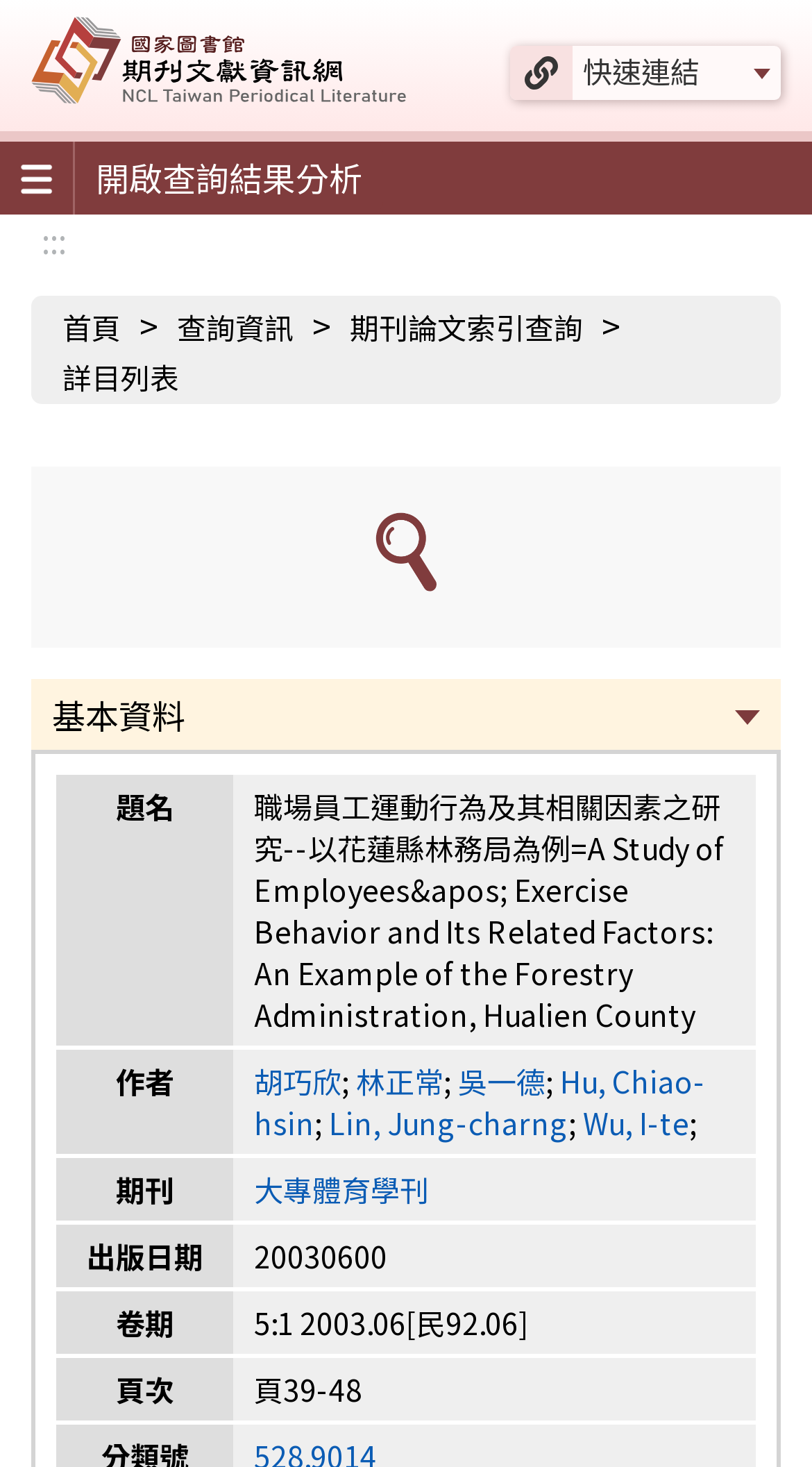Who are the authors of the article?
Please ensure your answer to the question is detailed and covers all necessary aspects.

I found the answer by looking at the table with headers '題名', '作者', '期刊', etc. In the '作者' column, I found the text '胡巧欣; 林正常; 吳一德' which are the names of the authors.